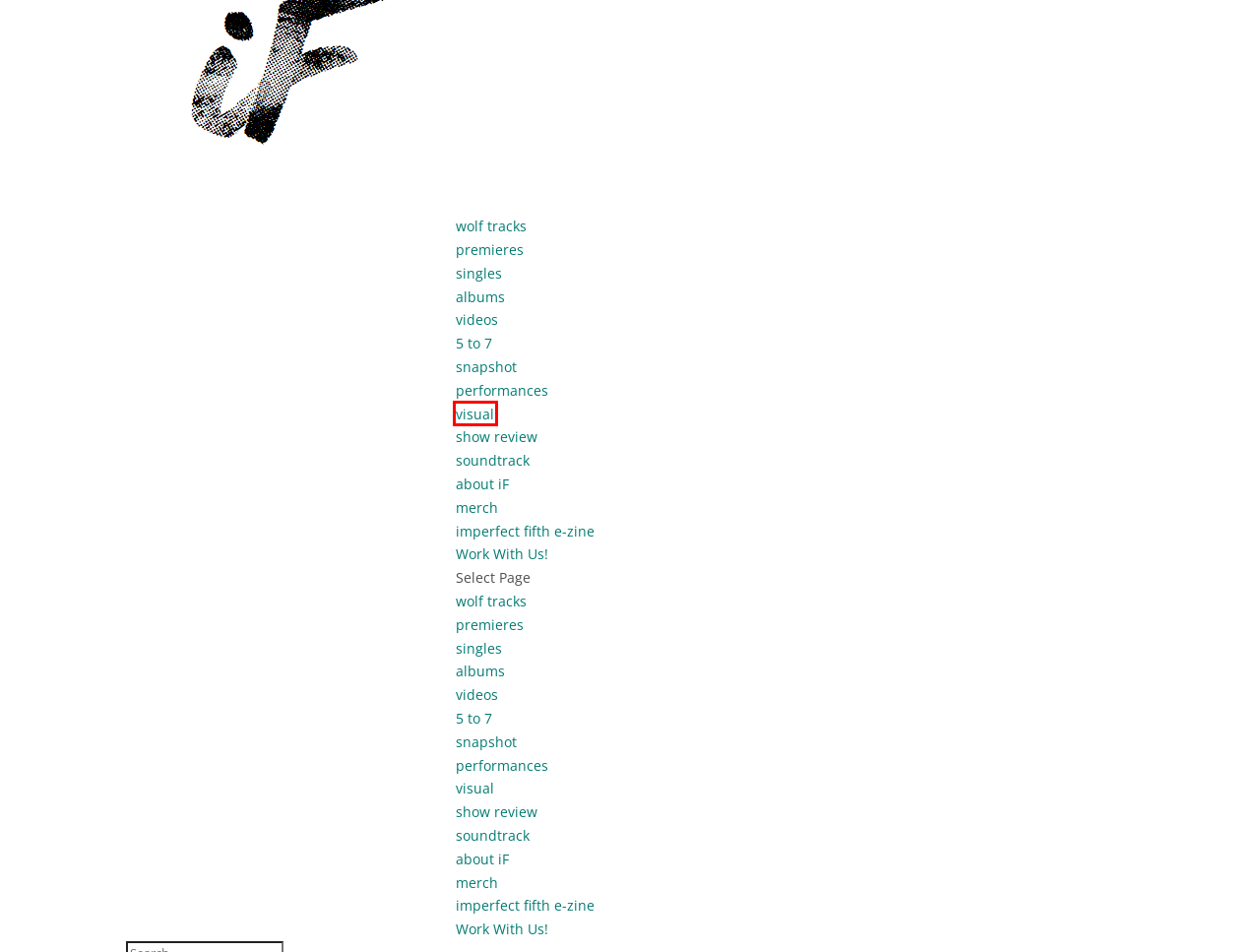You have a screenshot of a webpage with a red rectangle bounding box around an element. Identify the best matching webpage description for the new page that appears after clicking the element in the bounding box. The descriptions are:
A. visual Archives - imperfect fifth
B. soundtrack - imperfect fifth
C. snapshot - imperfect fifth
D. imperfect fifth e-zine - imperfect fifth
E. home - imperfect fifth
F. merch - imperfect fifth
G. singles Archives - imperfect fifth
H. performances - imperfect fifth

A